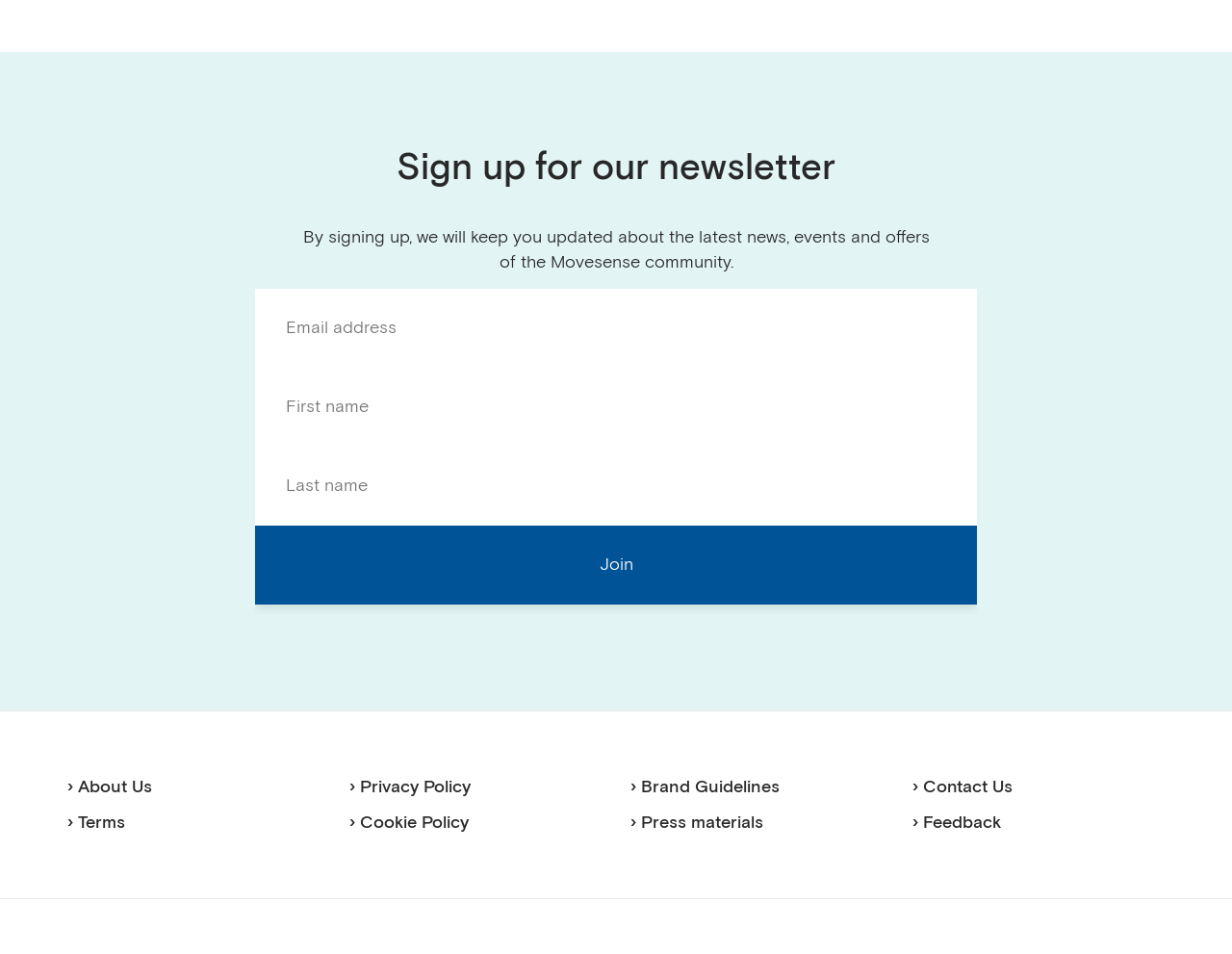Examine the image carefully and respond to the question with a detailed answer: 
What is the required information to join the newsletter?

The form has three fields: email address, first name, and last name. The email address and last name fields are marked as required, indicating that they must be filled in to join the newsletter.